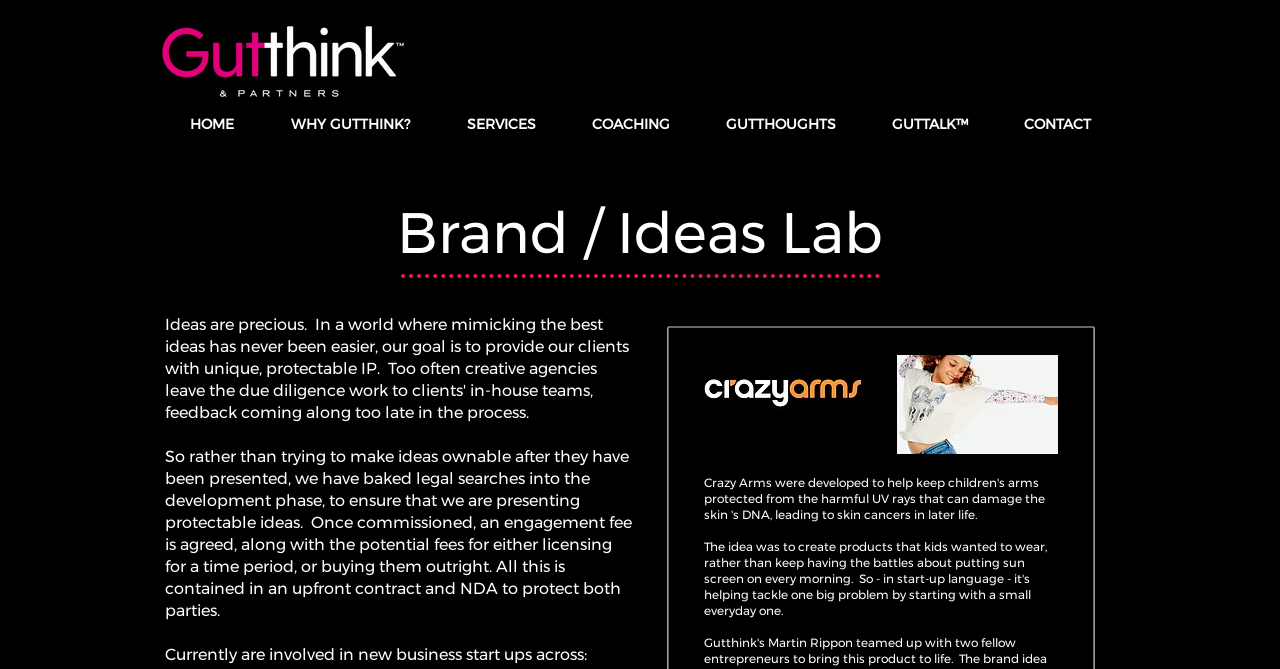How many images are there on the webpage?
Answer the question based on the image using a single word or a brief phrase.

3